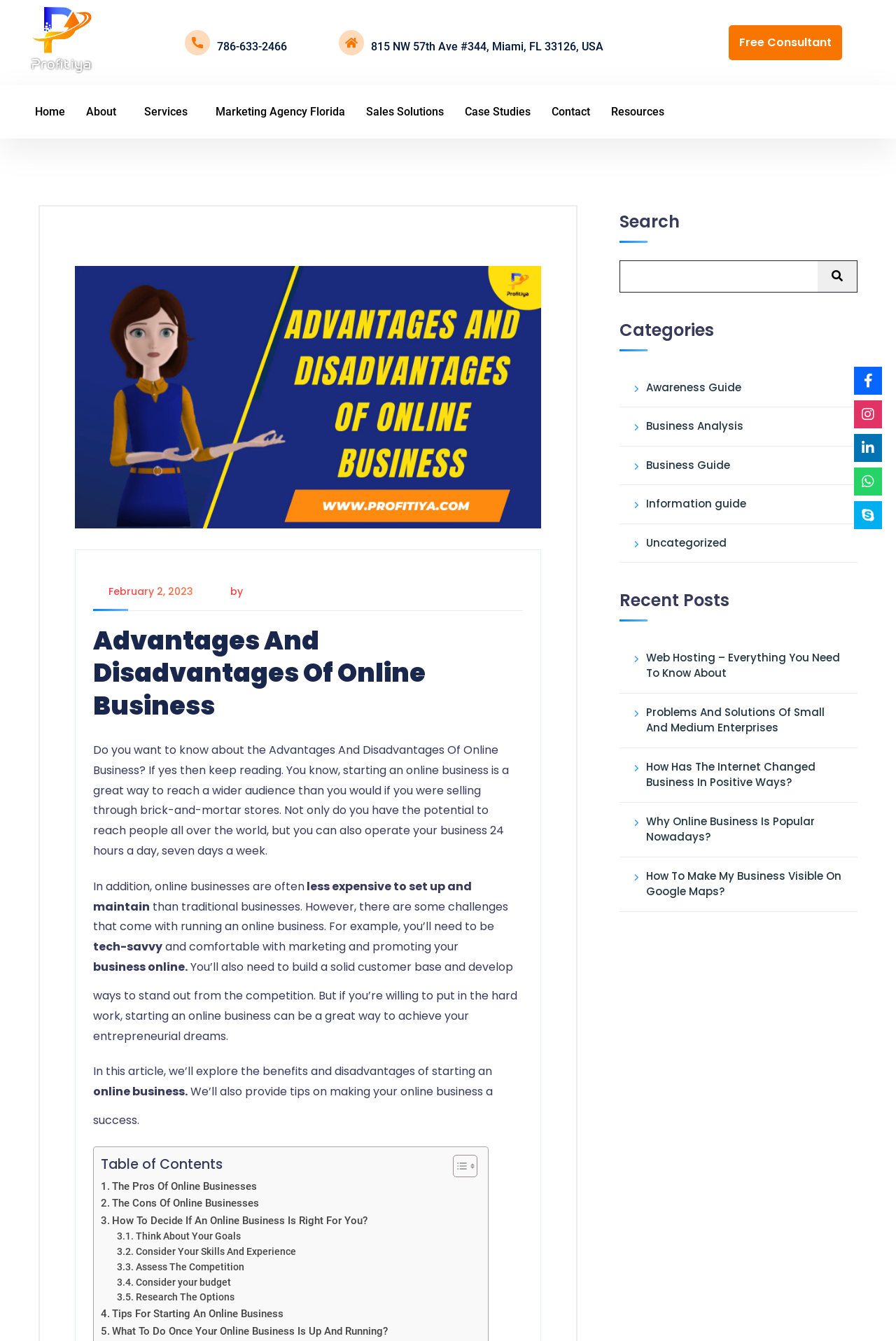How many links are in the table of contents?
Refer to the image and provide a concise answer in one word or phrase.

9